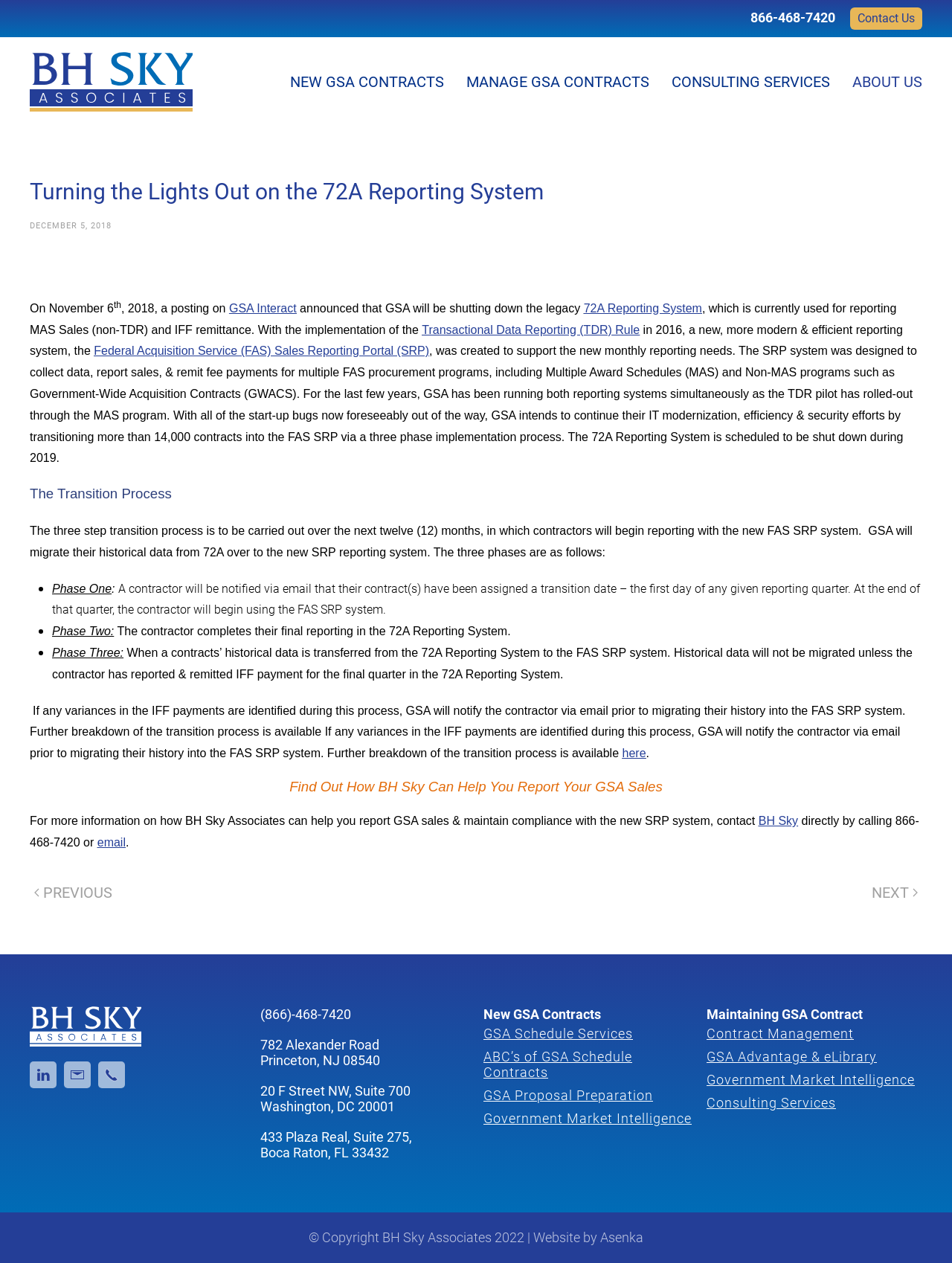Analyze the image and answer the question with as much detail as possible: 
What is the name of the new reporting system?

The webpage mentions that the new reporting system is called the Federal Acquisition Service (FAS) Sales Reporting Portal (SRP), which is designed to collect data, report sales, and remit fee payments for multiple FAS procurement programs.